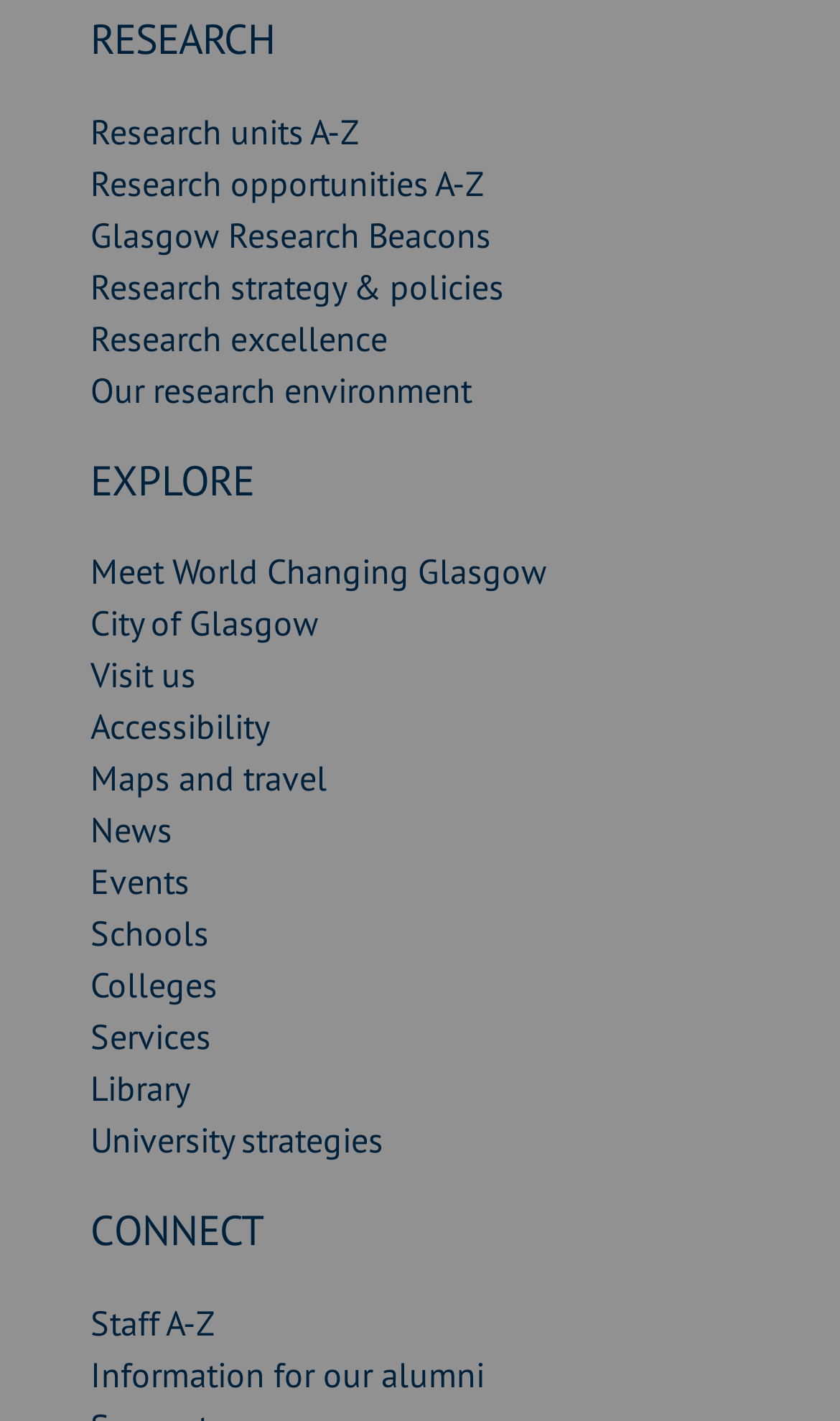Pinpoint the bounding box coordinates of the clickable area necessary to execute the following instruction: "Visit the Library". The coordinates should be given as four float numbers between 0 and 1, namely [left, top, right, bottom].

[0.108, 0.751, 0.226, 0.781]